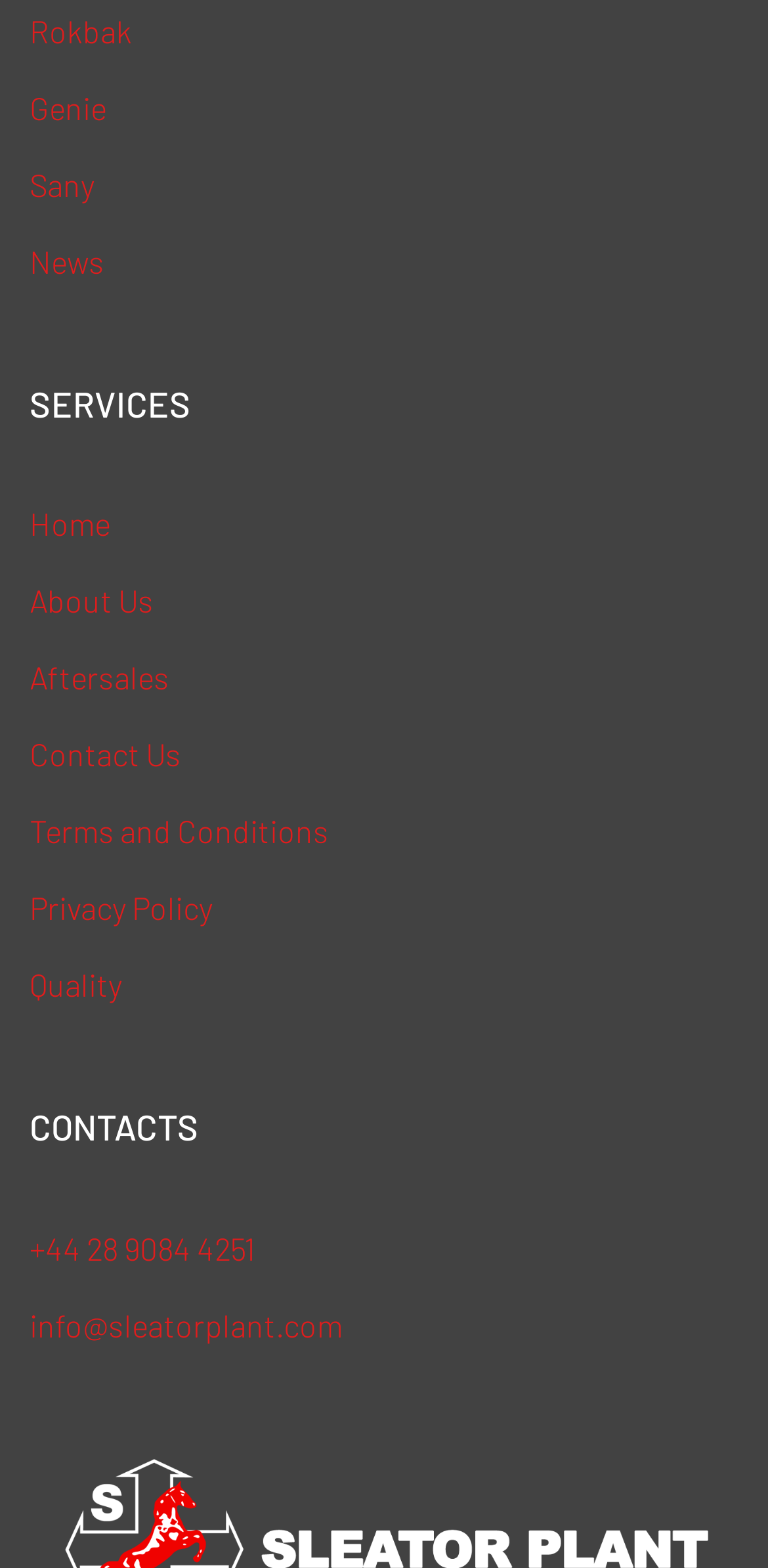Determine the bounding box coordinates of the clickable region to execute the instruction: "Call +44 28 9084 4251". The coordinates should be four float numbers between 0 and 1, denoted as [left, top, right, bottom].

[0.038, 0.784, 0.333, 0.808]